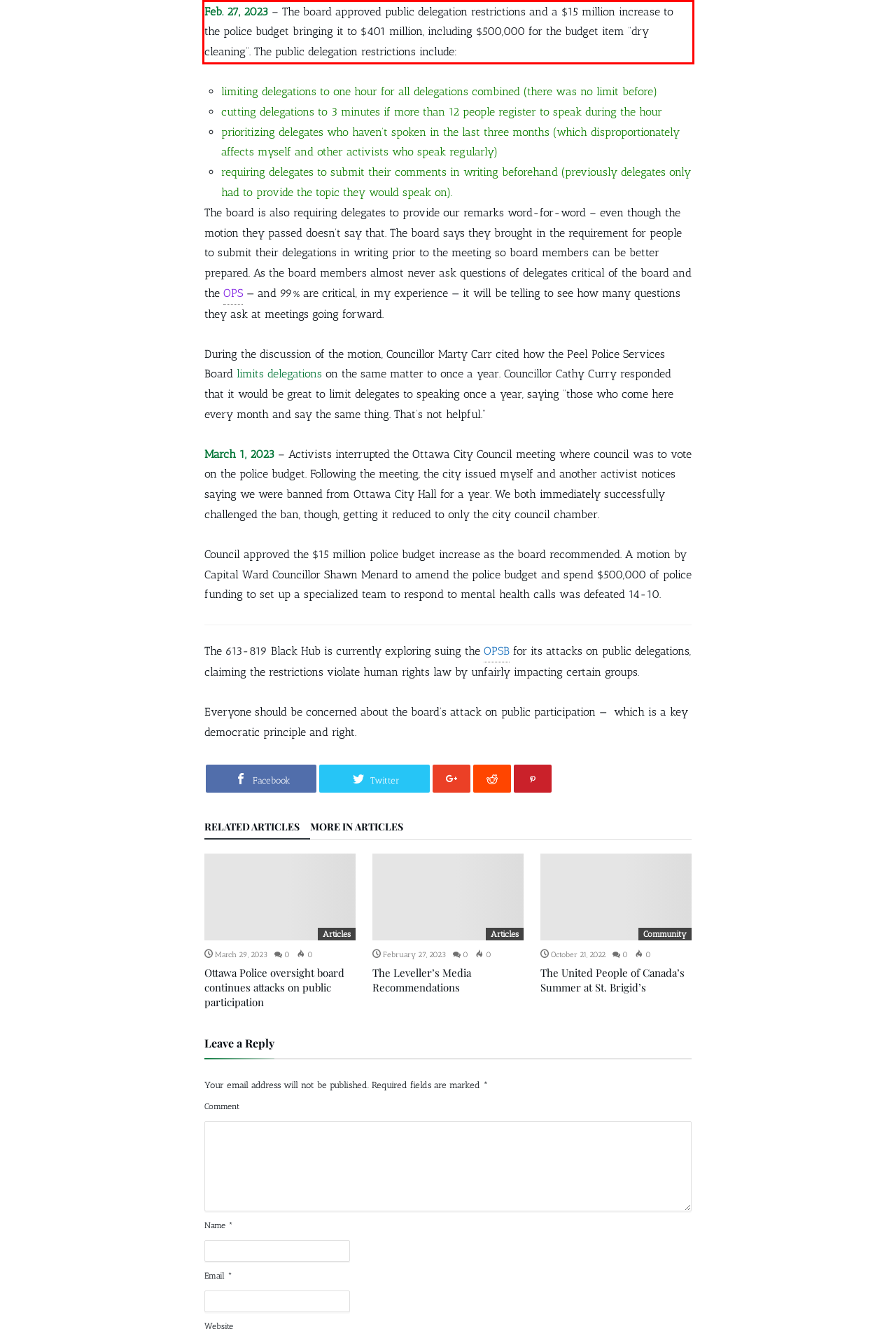Given a screenshot of a webpage containing a red rectangle bounding box, extract and provide the text content found within the red bounding box.

Feb. 27, 2023 – The board approved public delegation restrictions and a $15 million increase to the police budget bringing it to $401 million, including $500,000 for the budget item “dry cleaning”. The public delegation restrictions include: